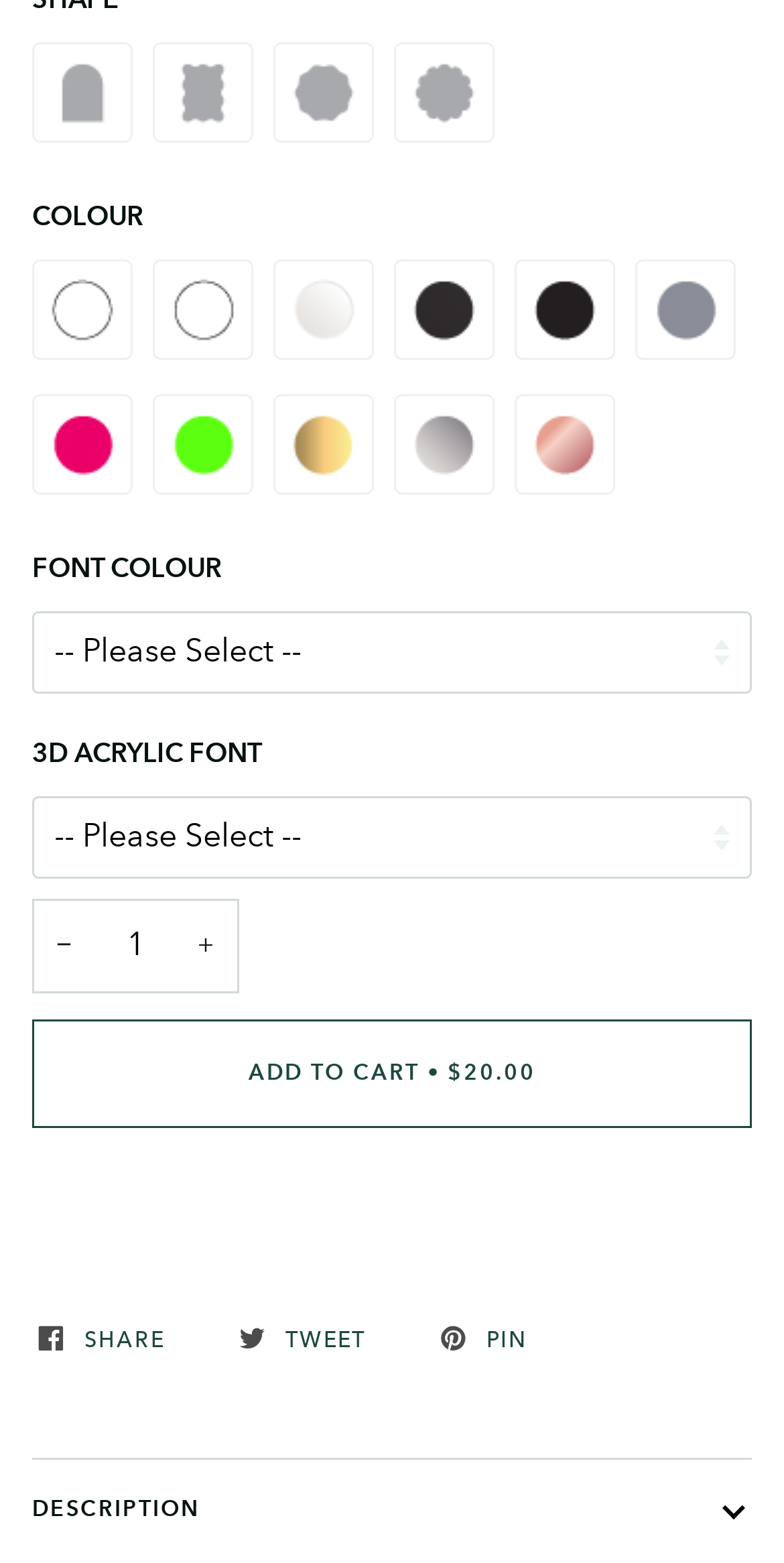Determine the bounding box coordinates for the clickable element to execute this instruction: "Decrease the quantity". Provide the coordinates as four float numbers between 0 and 1, i.e., [left, top, right, bottom].

[0.041, 0.575, 0.122, 0.635]